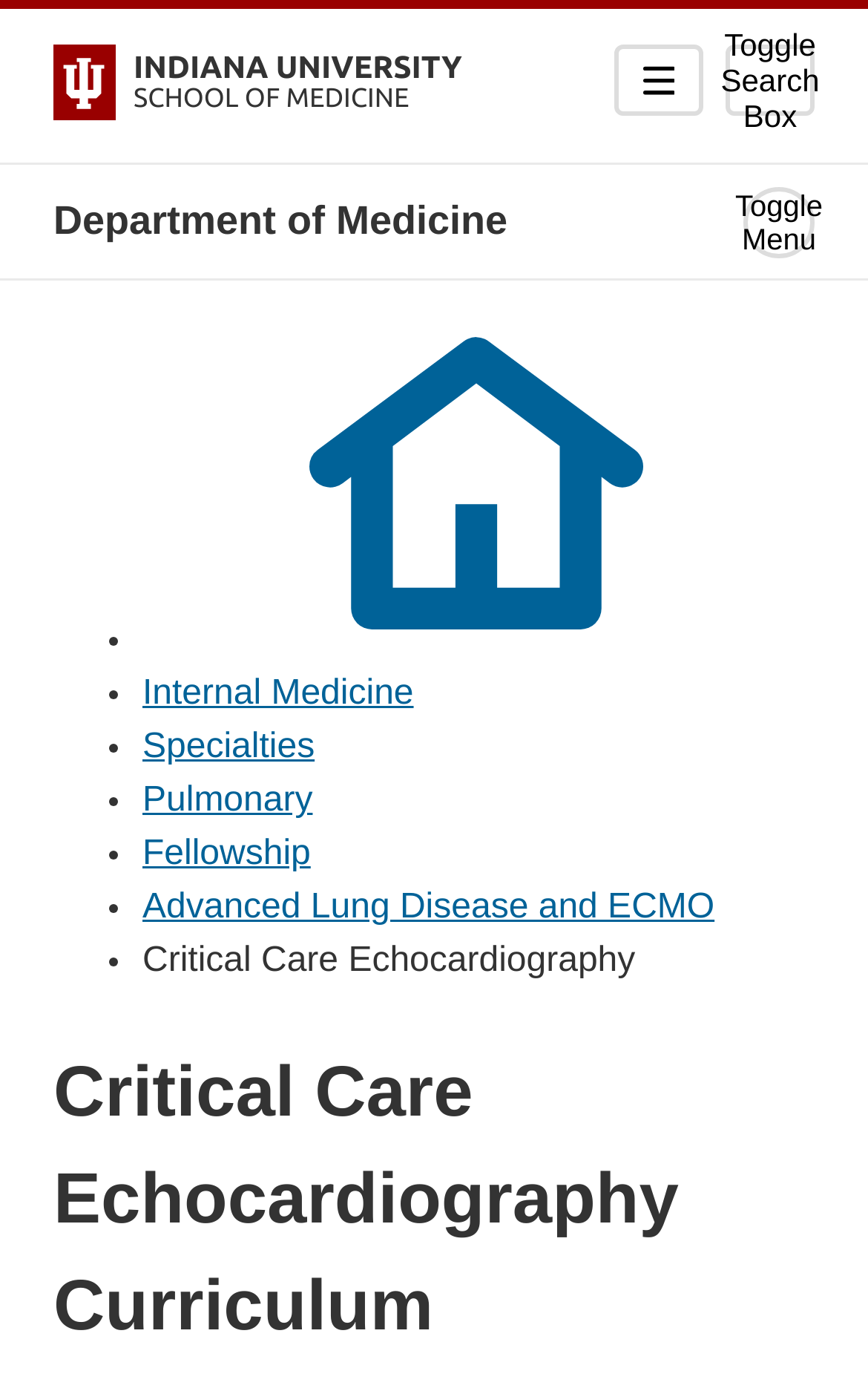Identify the bounding box coordinates of the clickable section necessary to follow the following instruction: "Read about catalytic converter technology". The coordinates should be presented as four float numbers from 0 to 1, i.e., [left, top, right, bottom].

None